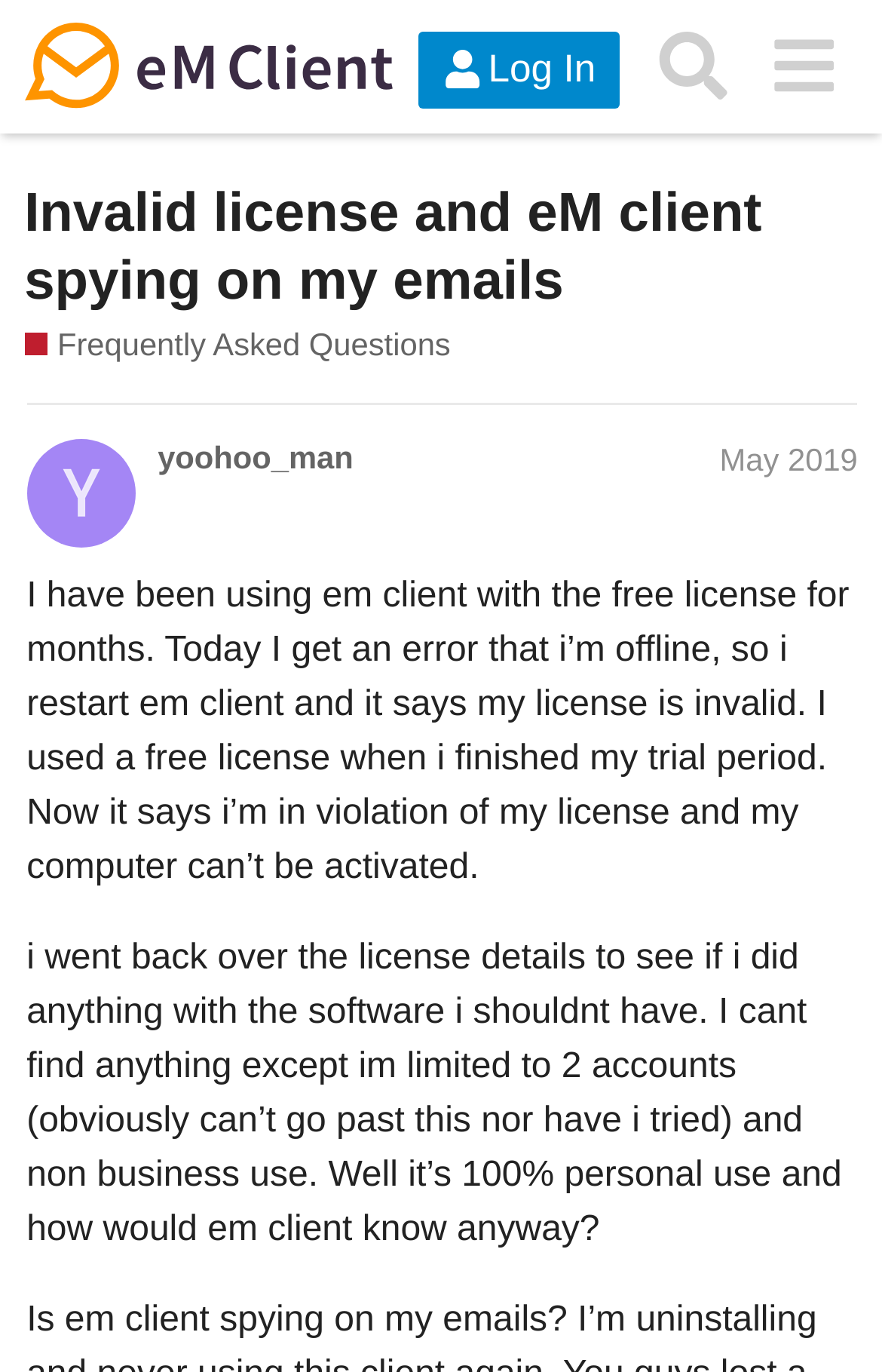Locate the bounding box coordinates of the region to be clicked to comply with the following instruction: "View the 'Frequently Asked Questions' page". The coordinates must be four float numbers between 0 and 1, in the form [left, top, right, bottom].

[0.027, 0.236, 0.511, 0.268]